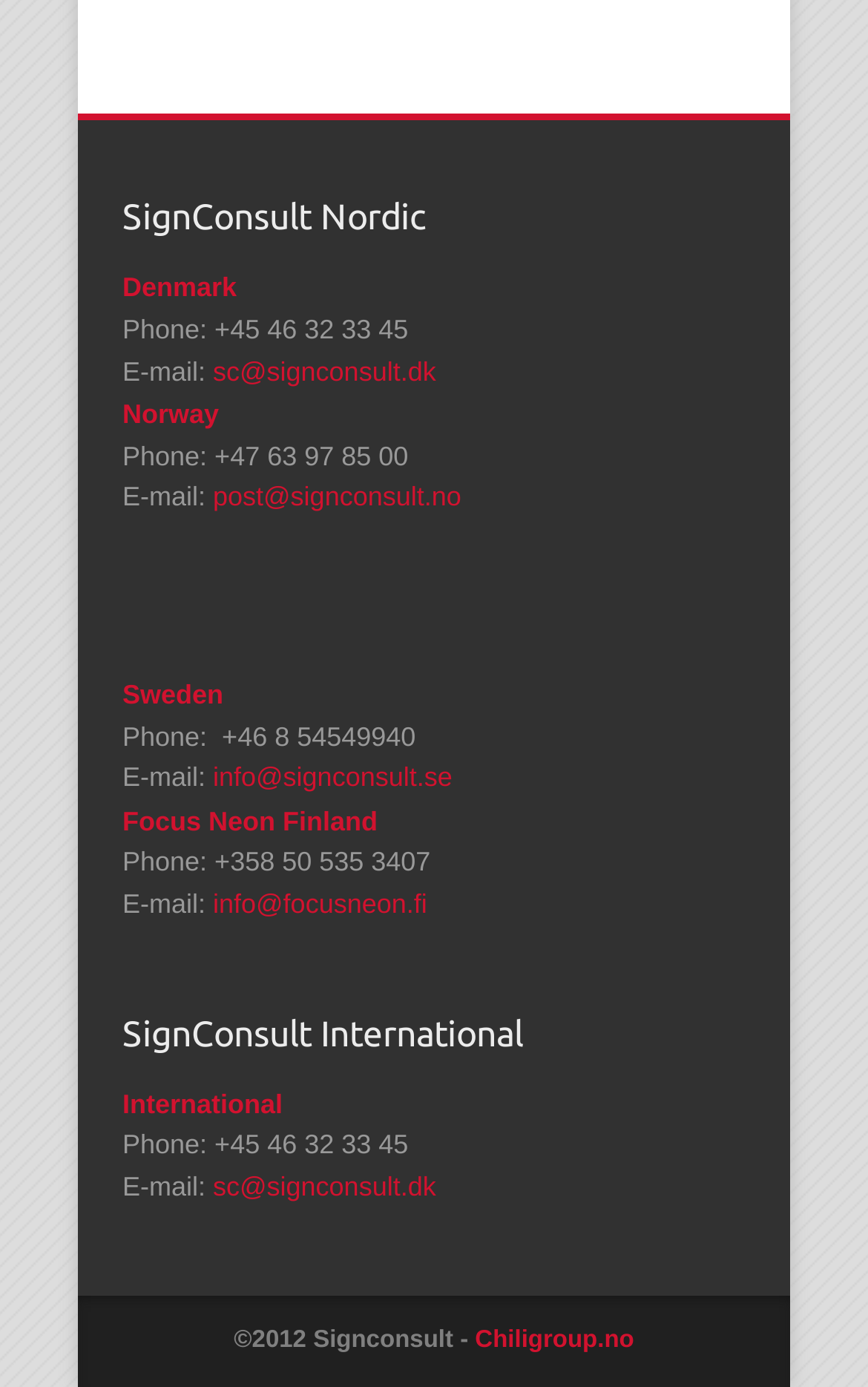Show me the bounding box coordinates of the clickable region to achieve the task as per the instruction: "Go to Chiligroup.no".

[0.547, 0.957, 0.731, 0.977]